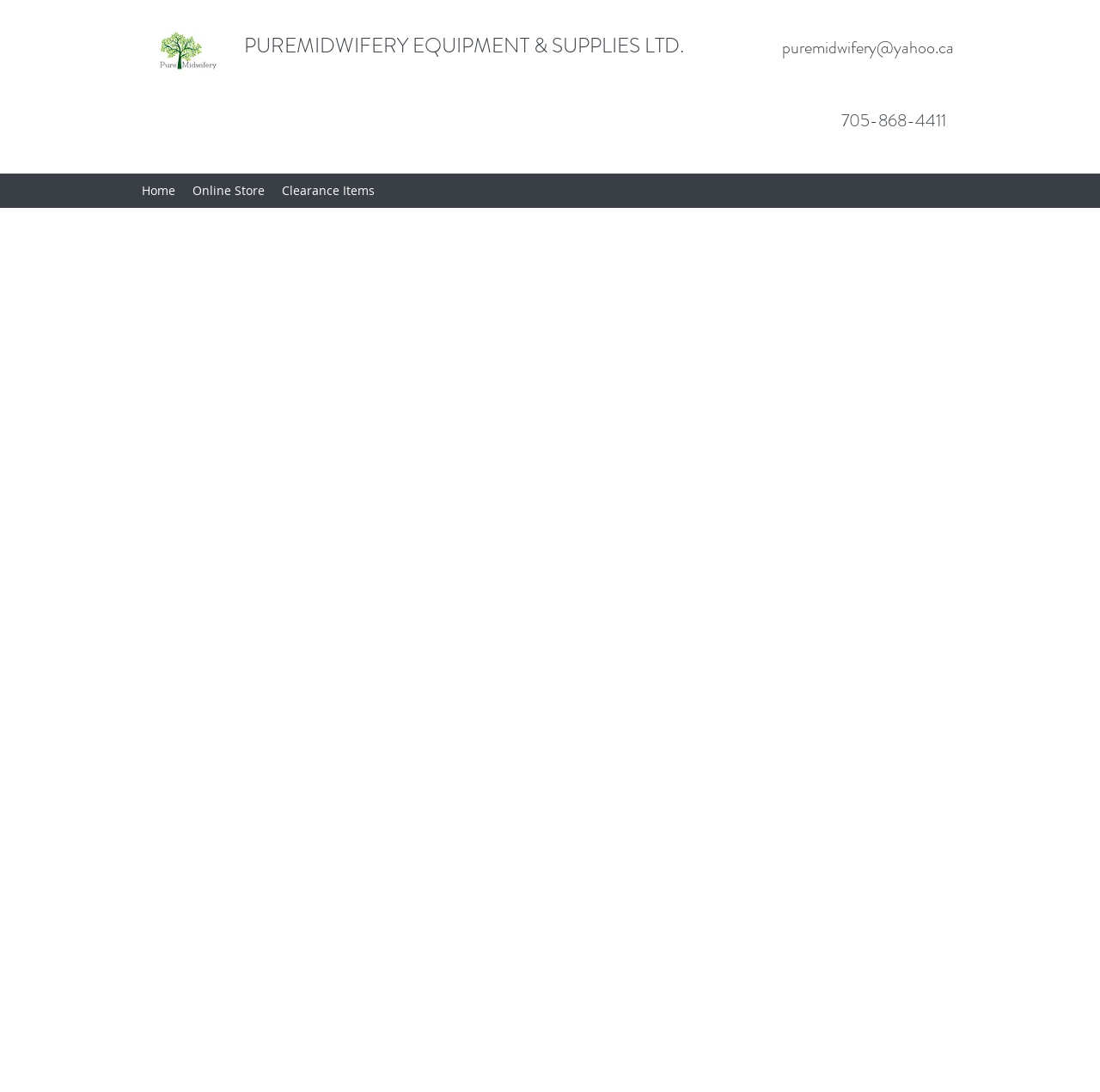What is the company name?
Using the information from the image, answer the question thoroughly.

I found the company name by looking at the heading element with the text 'PUREMIDWIFERY EQUIPMENT & SUPPLIES LTD.' which is located at the top of the webpage.